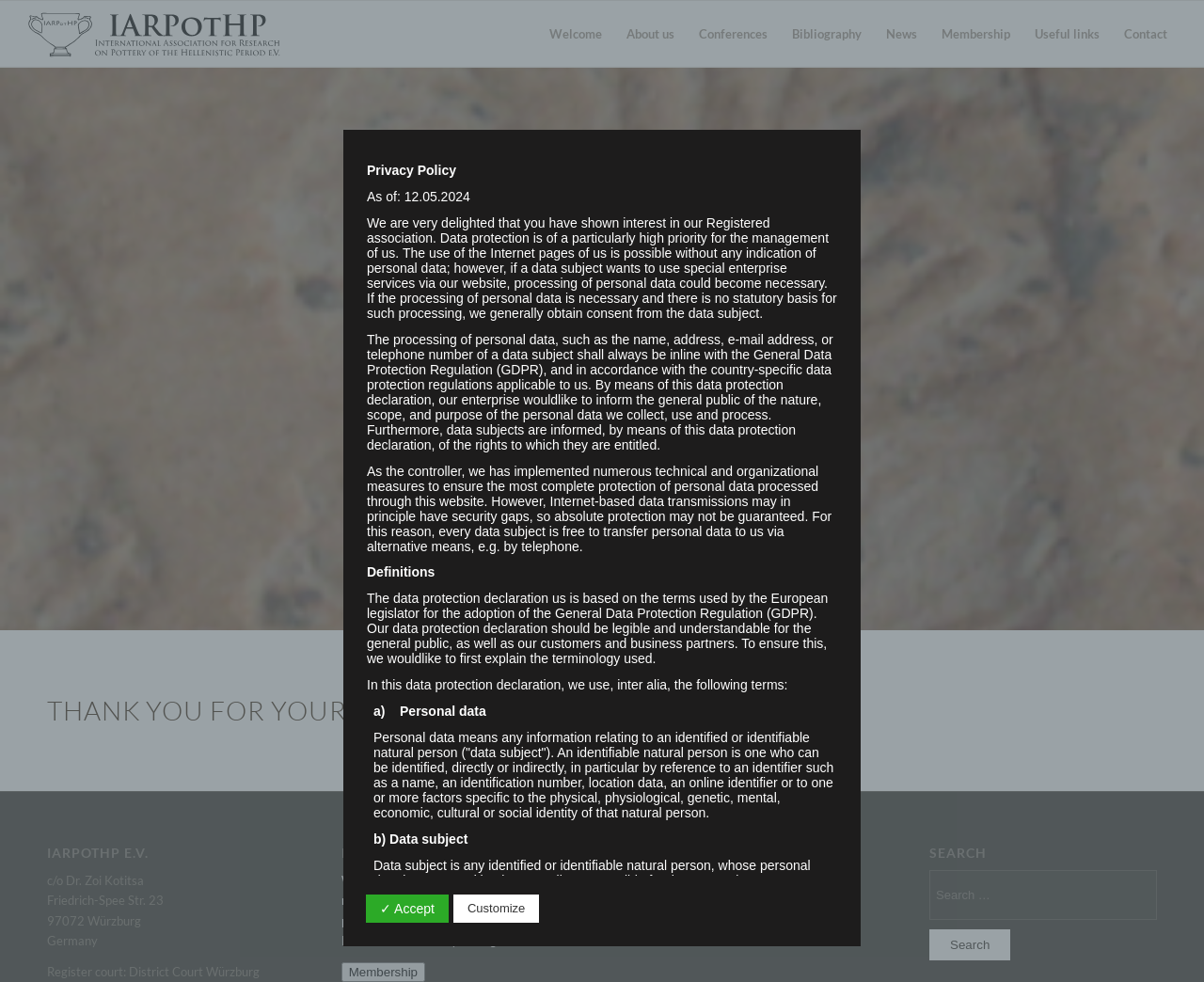What is the address of the association?
Refer to the image and offer an in-depth and detailed answer to the question.

The address of the association can be found in the static text at the bottom of the webpage, which provides the street address, postal code, city, and country.